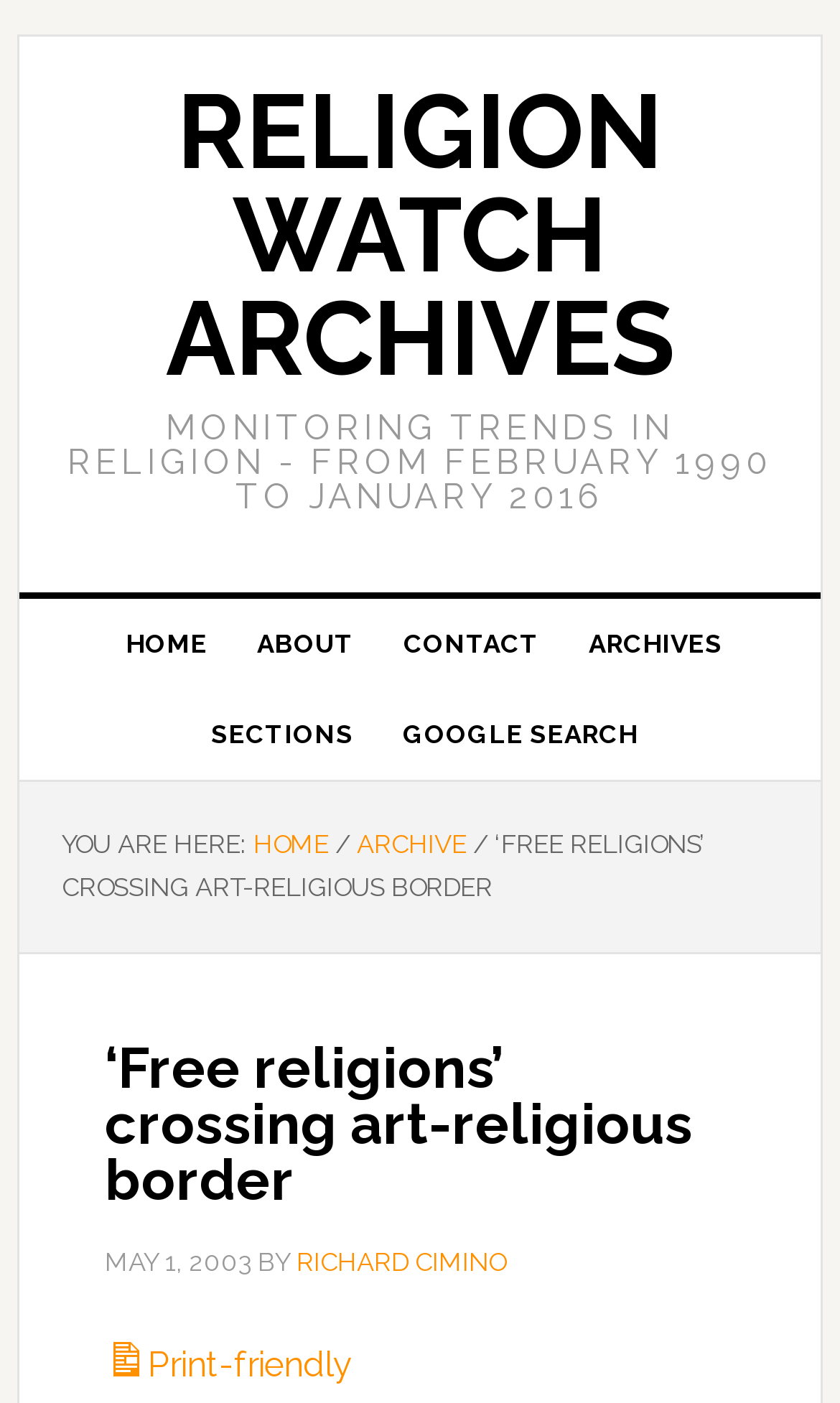Can you identify the bounding box coordinates of the clickable region needed to carry out this instruction: 'go to home page'? The coordinates should be four float numbers within the range of 0 to 1, stated as [left, top, right, bottom].

[0.119, 0.427, 0.278, 0.491]